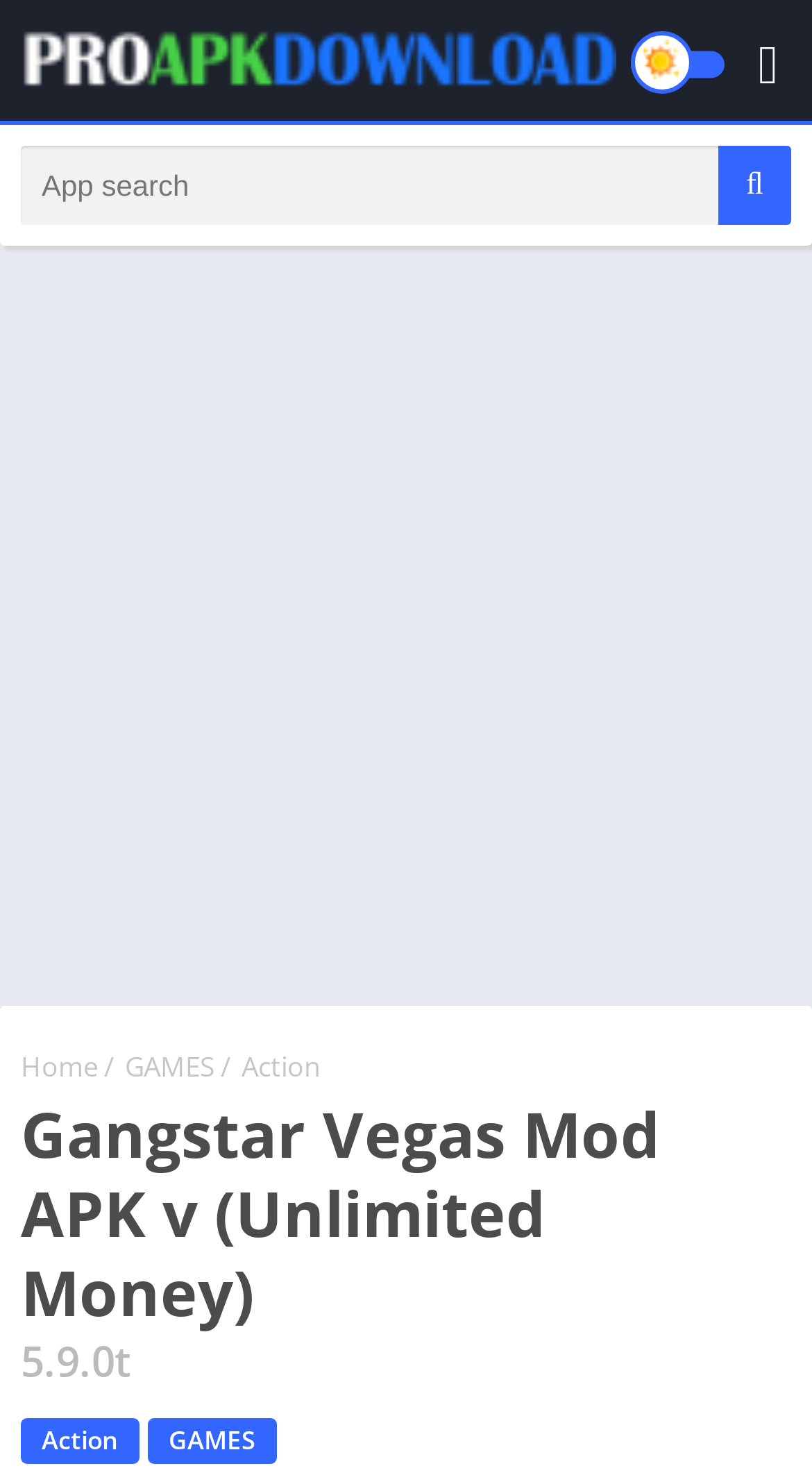Can you identify the bounding box coordinates of the clickable region needed to carry out this instruction: 'Download Mod Games & Apps for Android'? The coordinates should be four float numbers within the range of 0 to 1, stated as [left, top, right, bottom].

[0.026, 0.014, 0.758, 0.071]